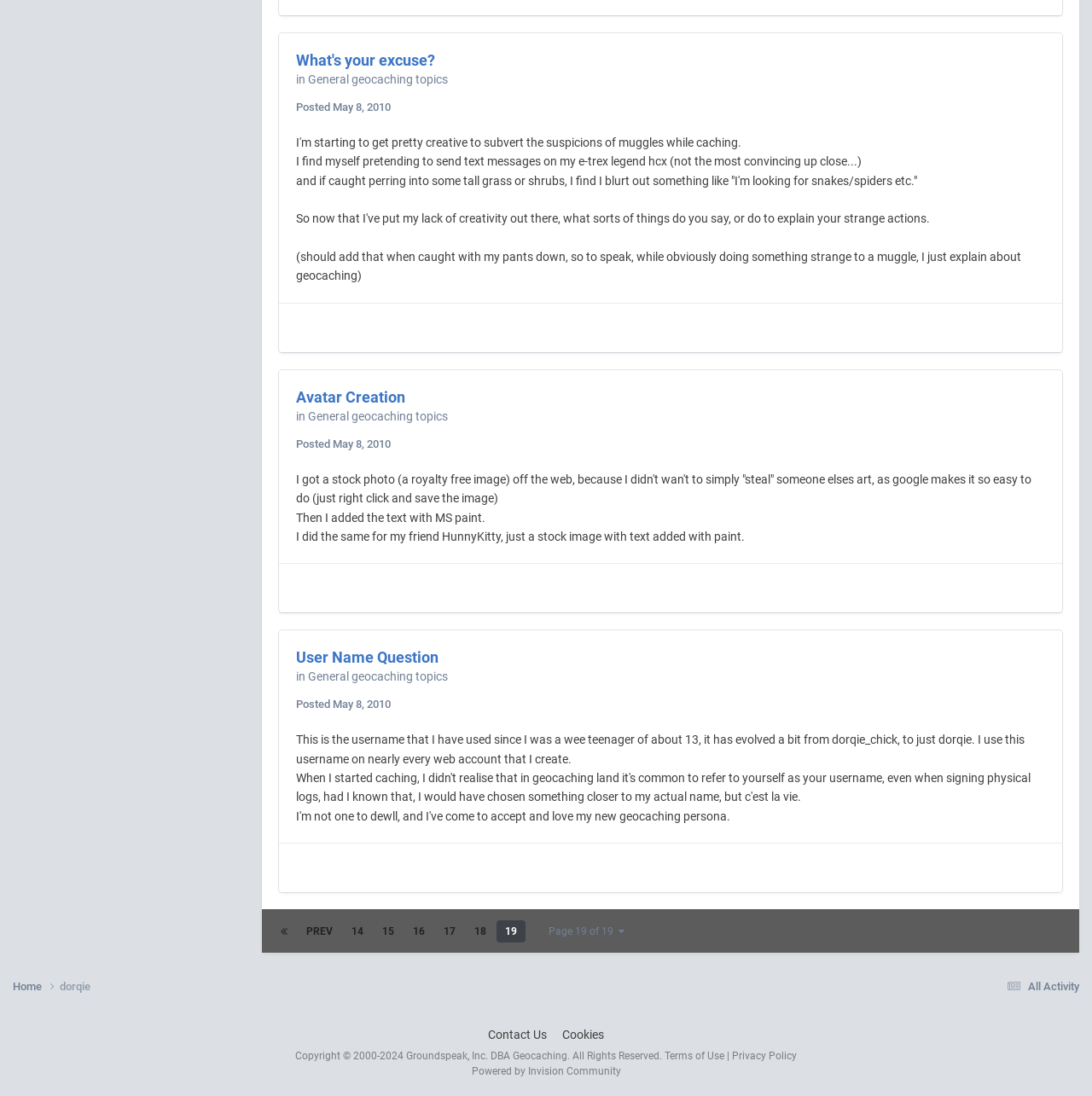Answer the question with a single word or phrase: 
What is the copyright year range of the webpage?

2000-2024